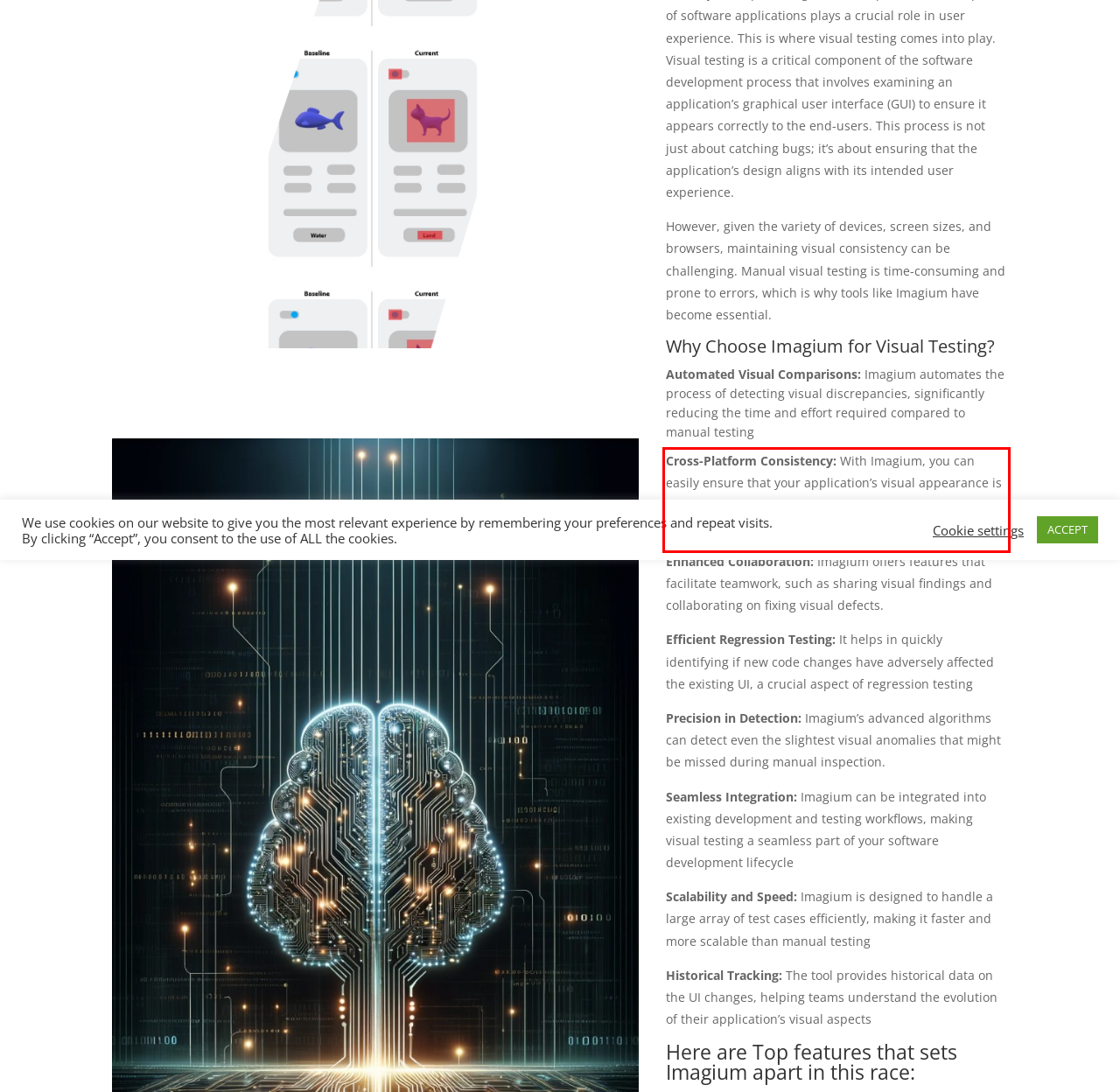You are provided with a screenshot of a webpage featuring a red rectangle bounding box. Extract the text content within this red bounding box using OCR.

Cross-Platform Consistency: With Imagium, you can easily ensure that your application’s visual appearance is consistent across different environments, browsers, and devices